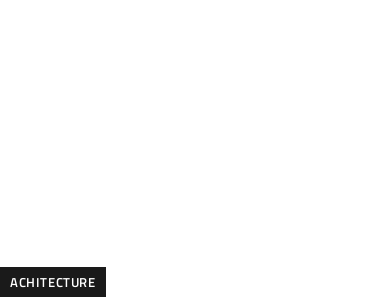Analyze the image and deliver a detailed answer to the question: What do the tallest buildings symbolize?

The caption states that the tallest buildings 'symbolize growth and ambition in urban development'. This suggests that the tallest buildings are seen as a representation of a country's growth and ambition in terms of urban development.